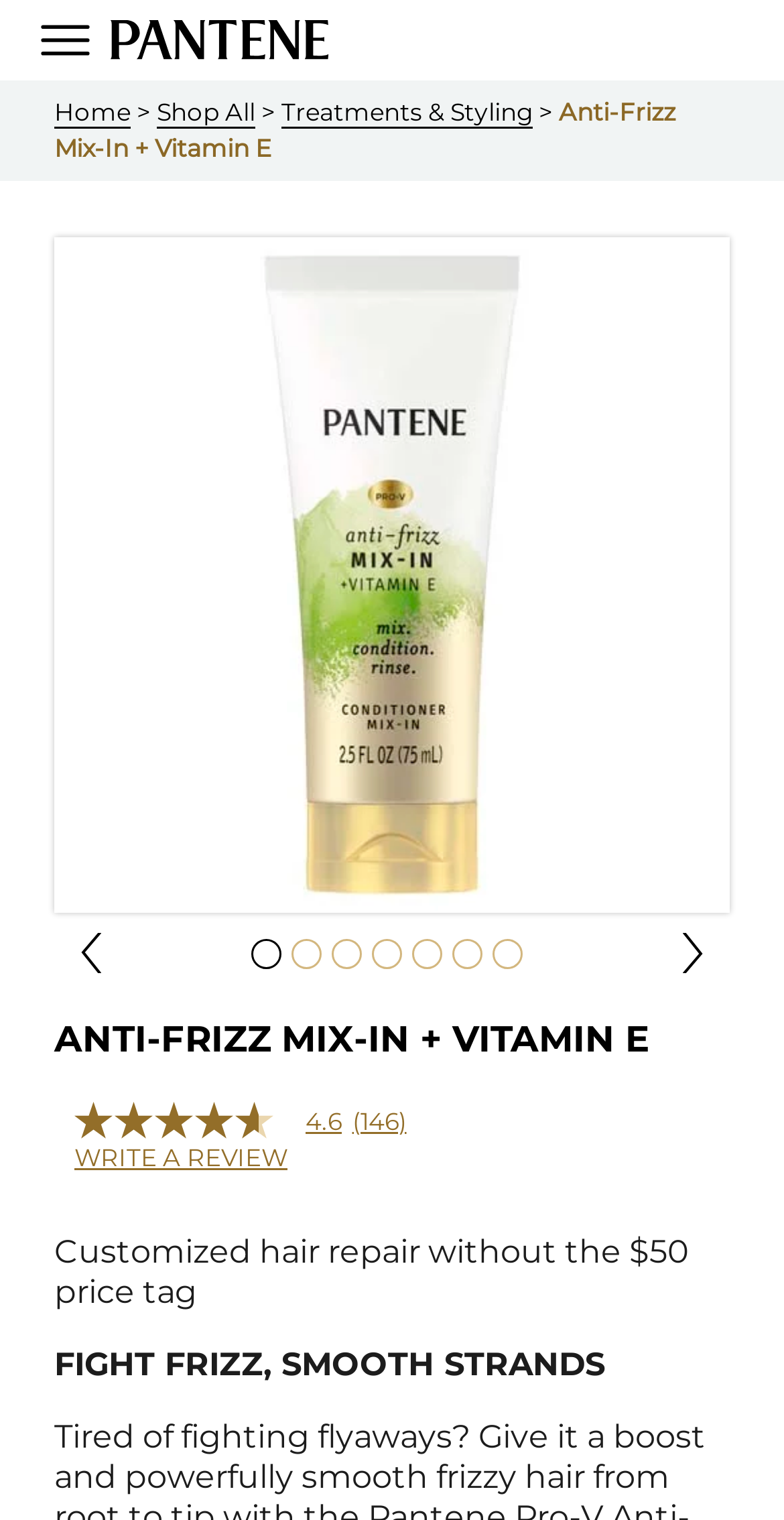Based on the image, please elaborate on the answer to the following question:
What is the tagline of the product?

I found the tagline by looking at the StaticText element with the text 'FIGHT FRIZZ, SMOOTH STRANDS' which is a prominent element on the page.